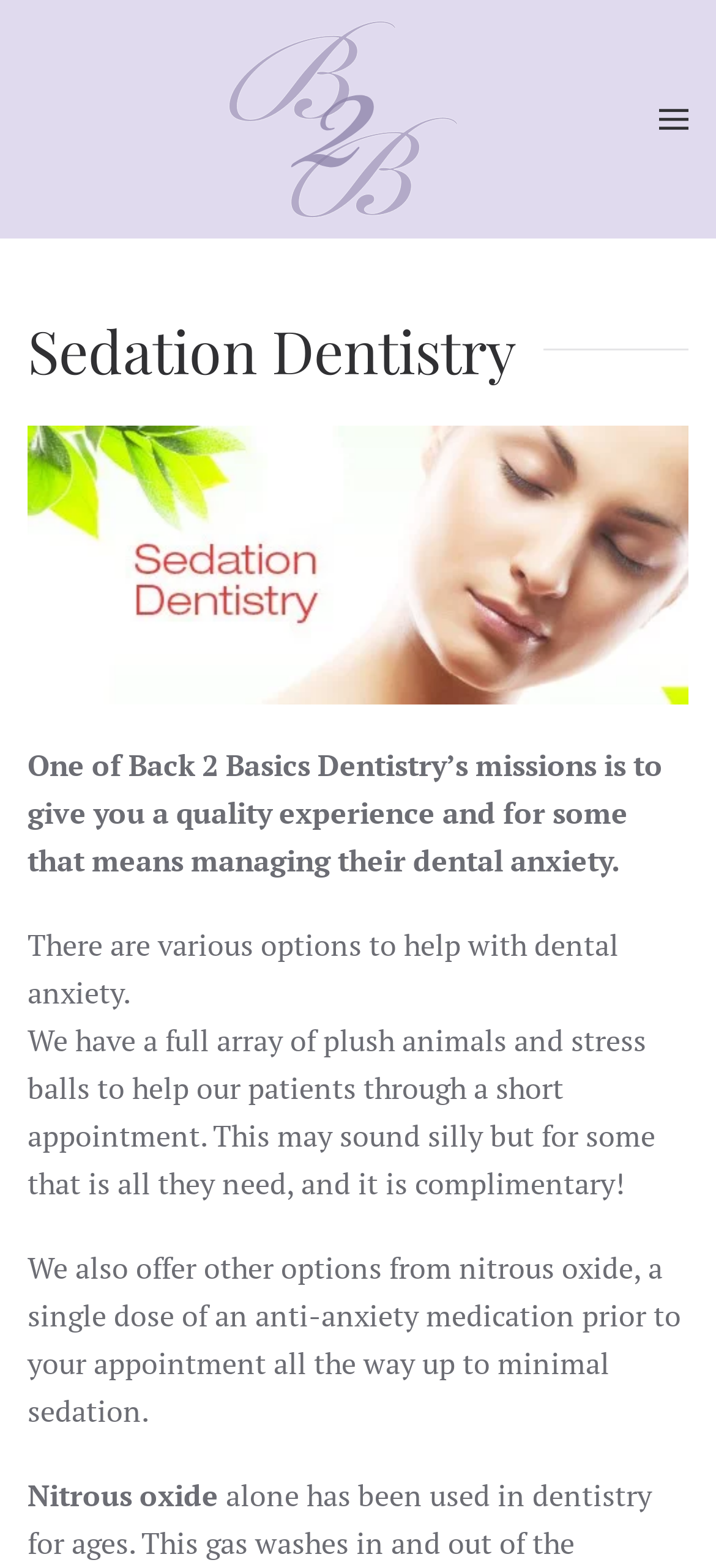From the webpage screenshot, predict the bounding box coordinates (top-left x, top-left y, bottom-right x, bottom-right y) for the UI element described here: aria-label="Back to home"

[0.038, 0.0, 0.92, 0.152]